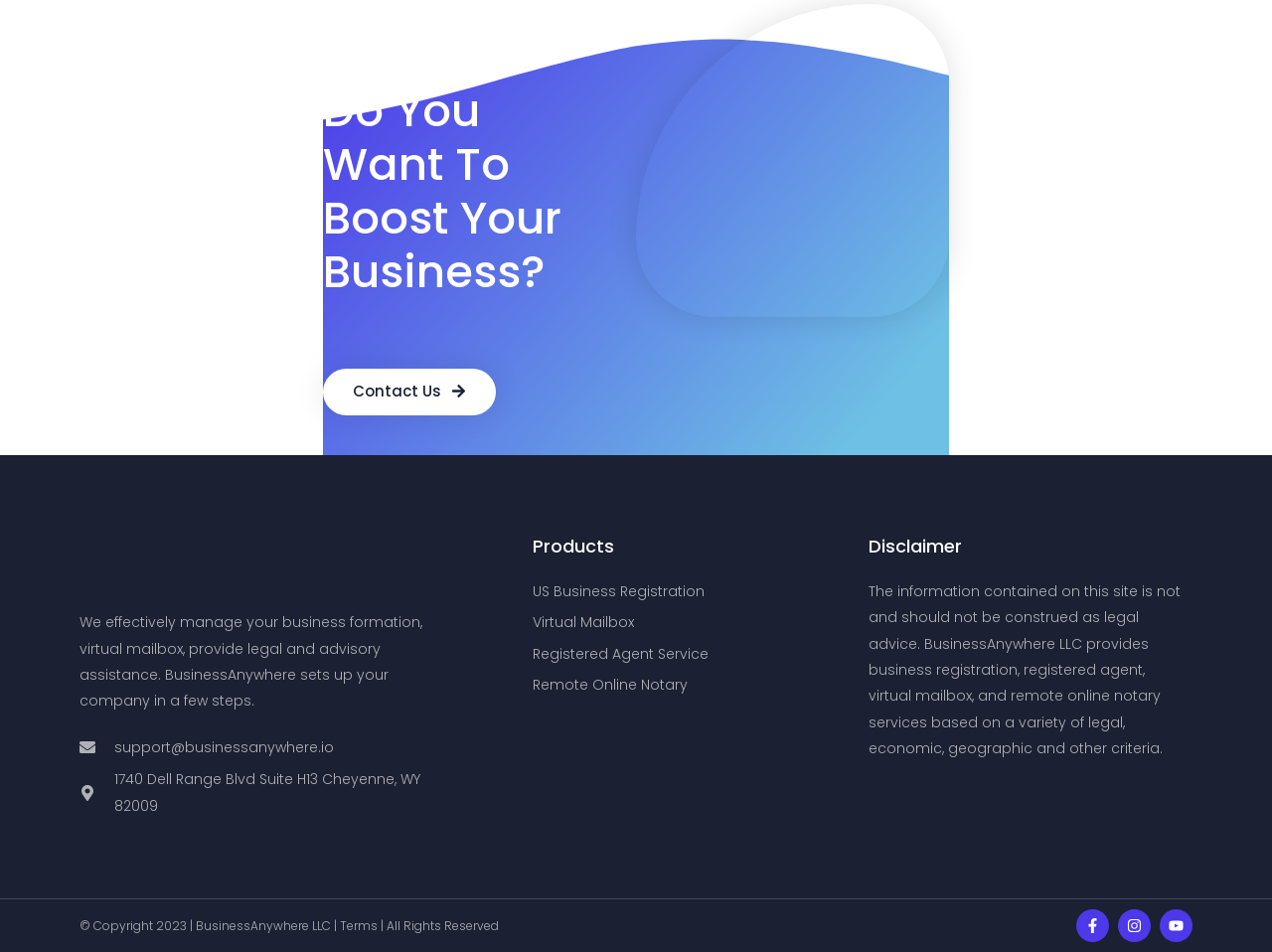Using the element description: "US Business Registration", determine the bounding box coordinates. The coordinates should be in the format [left, top, right, bottom], with values between 0 and 1.

[0.419, 0.607, 0.667, 0.635]